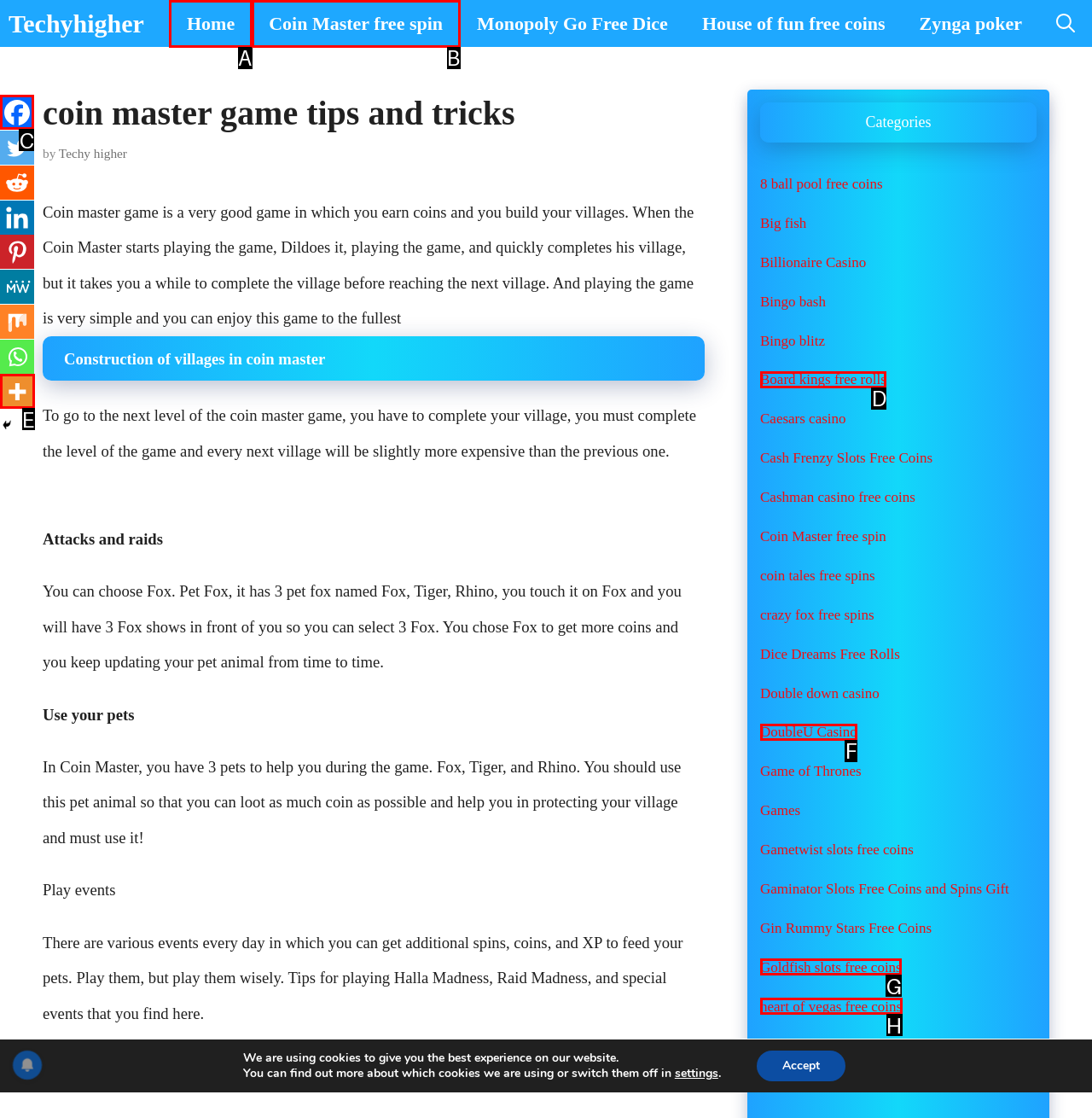Select the letter of the element you need to click to complete this task: Click on the 'Facebook' link
Answer using the letter from the specified choices.

C